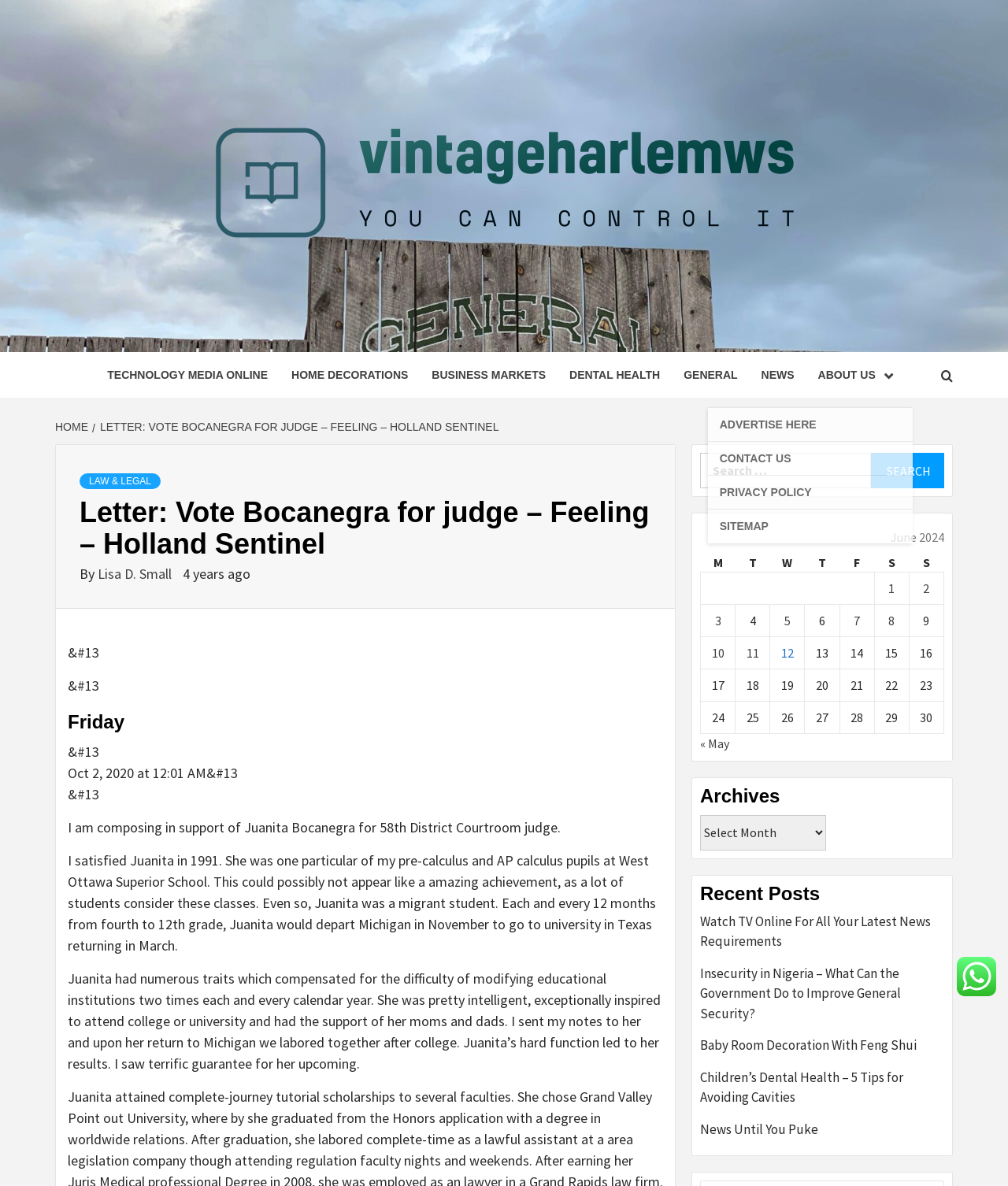What is the name of the judge being voted for? Examine the screenshot and reply using just one word or a brief phrase.

Juanita Bocanegra